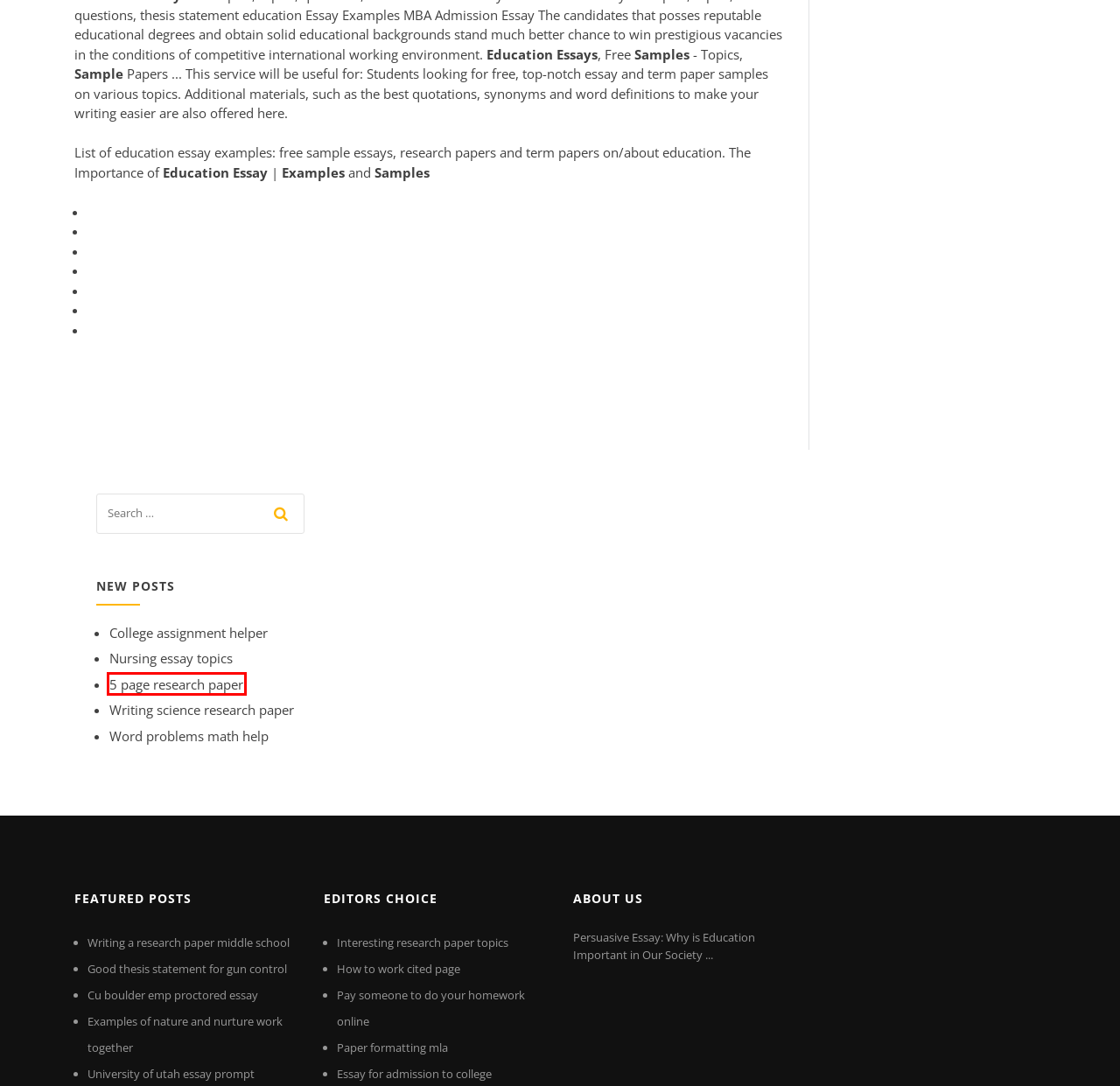You are given a webpage screenshot where a red bounding box highlights an element. Determine the most fitting webpage description for the new page that loads after clicking the element within the red bounding box. Here are the candidates:
A. How to work cited page qjxxl
B. Paper formatting mla uabzu
C. Essay for admission to college lpesg
D. Nursing essay topics tivip
E. 5 page research paper urcsk
F. Cu boulder emp proctored essay nlzok
G. Word problems math help fuubt
H. Writing science research paper dezdm

E